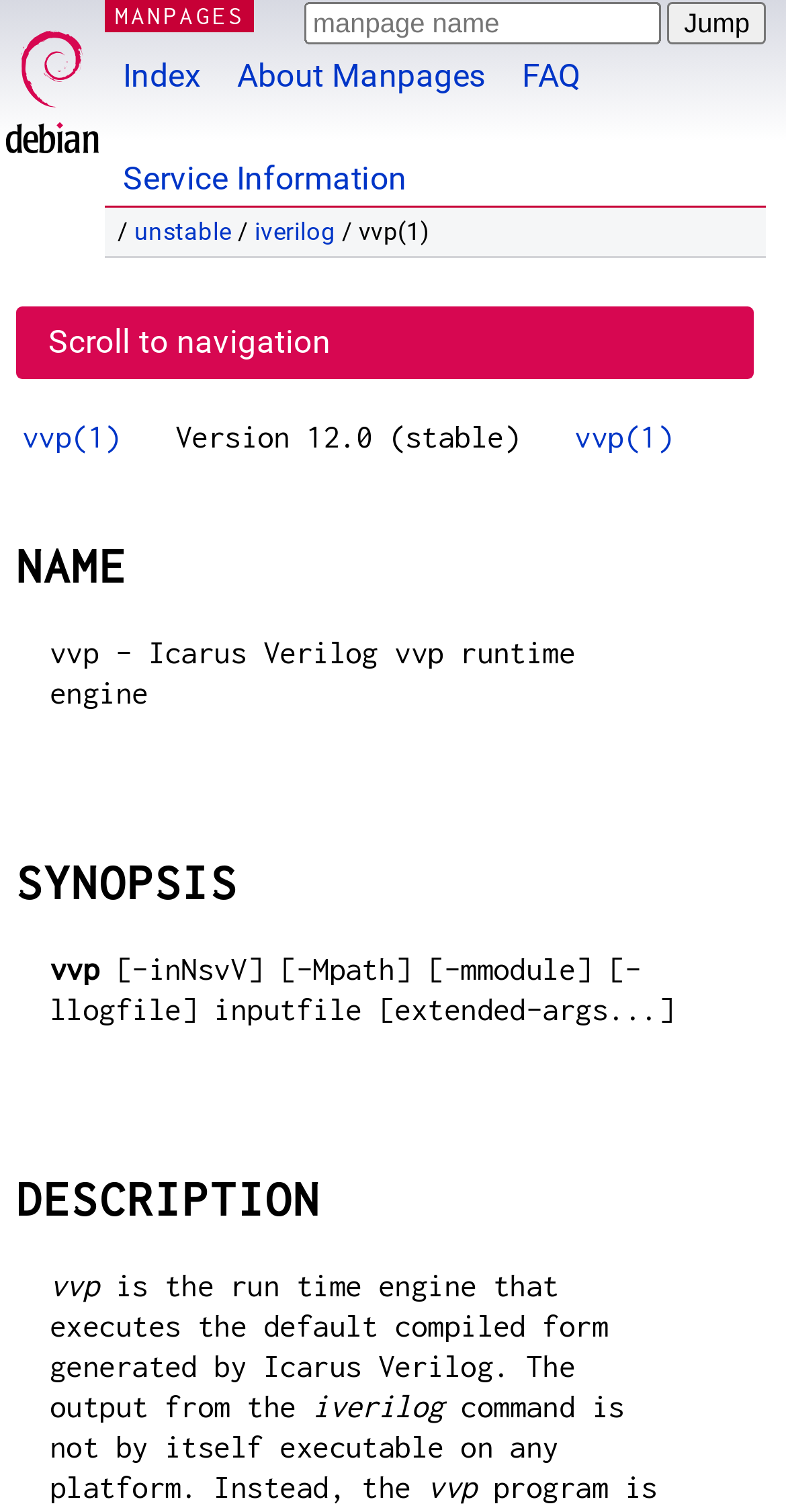Locate the bounding box coordinates of the area you need to click to fulfill this instruction: 'Get information about mold inspections'. The coordinates must be in the form of four float numbers ranging from 0 to 1: [left, top, right, bottom].

None